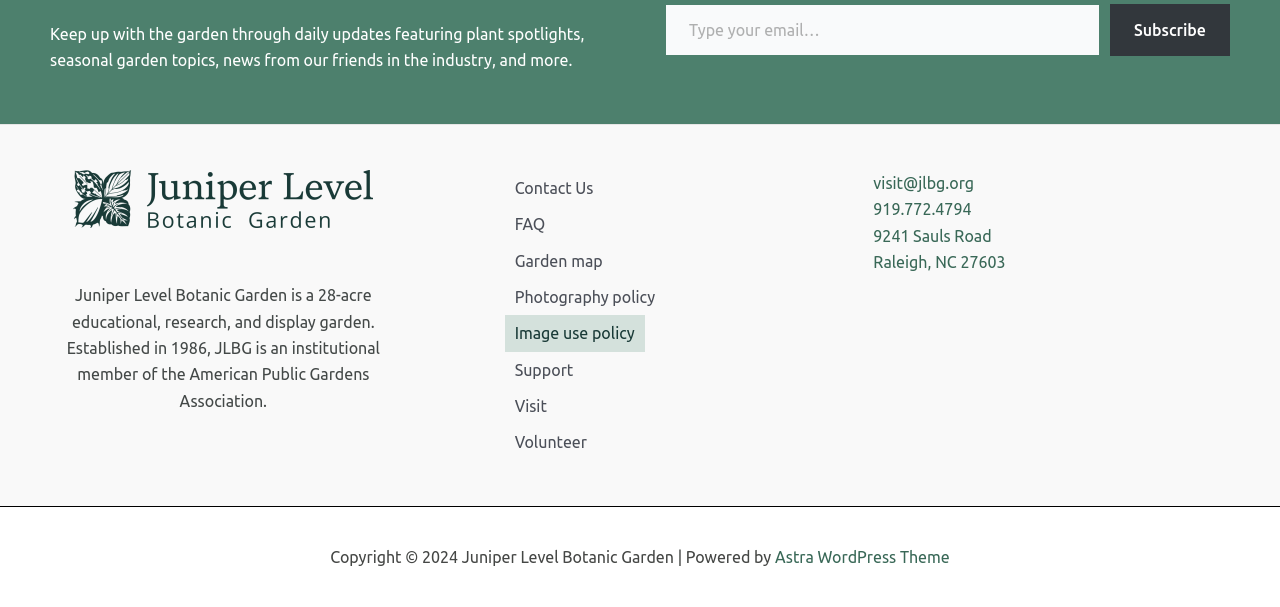Please identify the bounding box coordinates of the region to click in order to complete the given instruction: "View the Garden map". The coordinates should be four float numbers between 0 and 1, i.e., [left, top, right, bottom].

[0.394, 0.4, 0.479, 0.46]